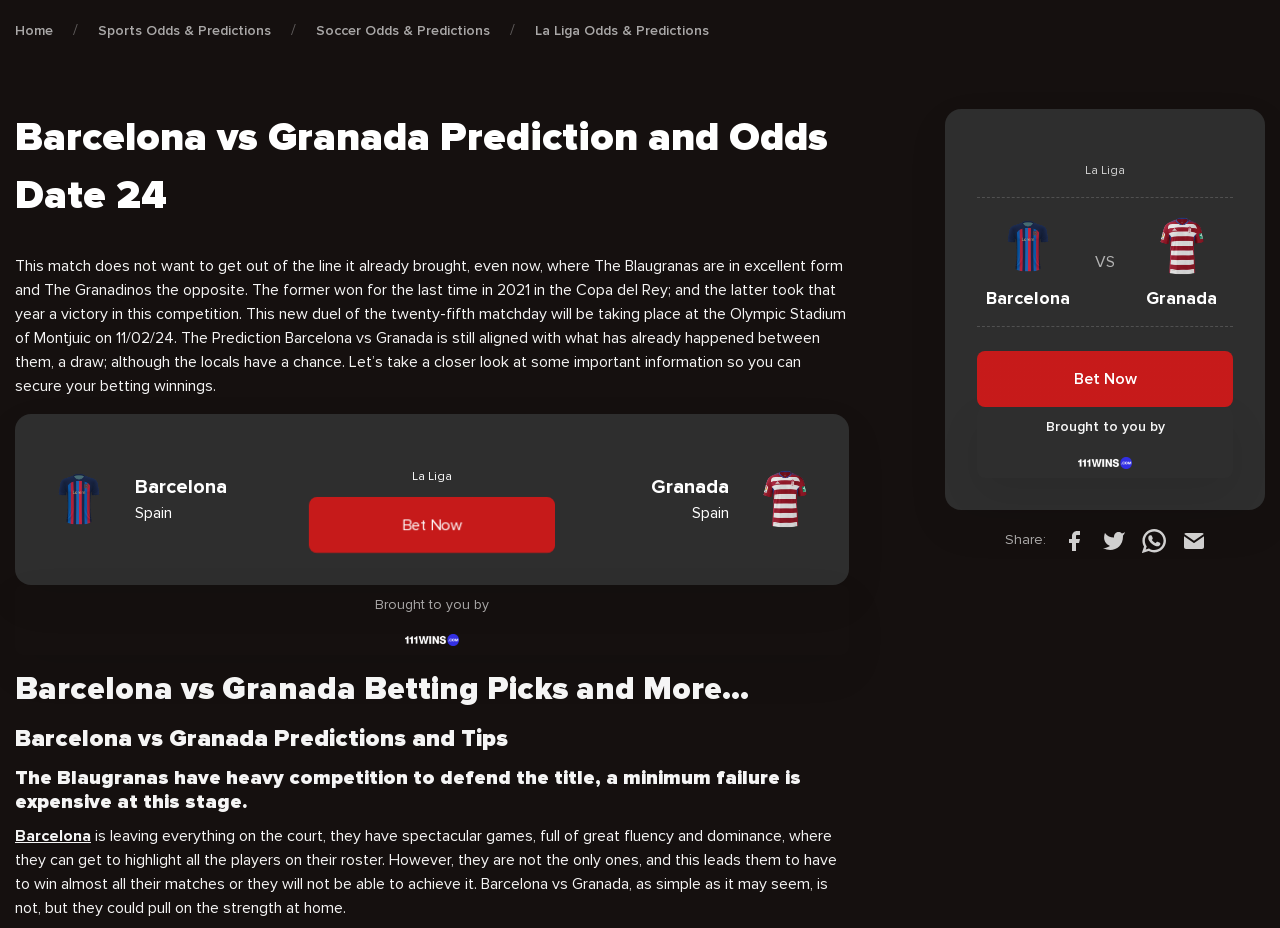What is the predicted outcome of Barcelona vs Granada?
Based on the image, respond with a single word or phrase.

A draw